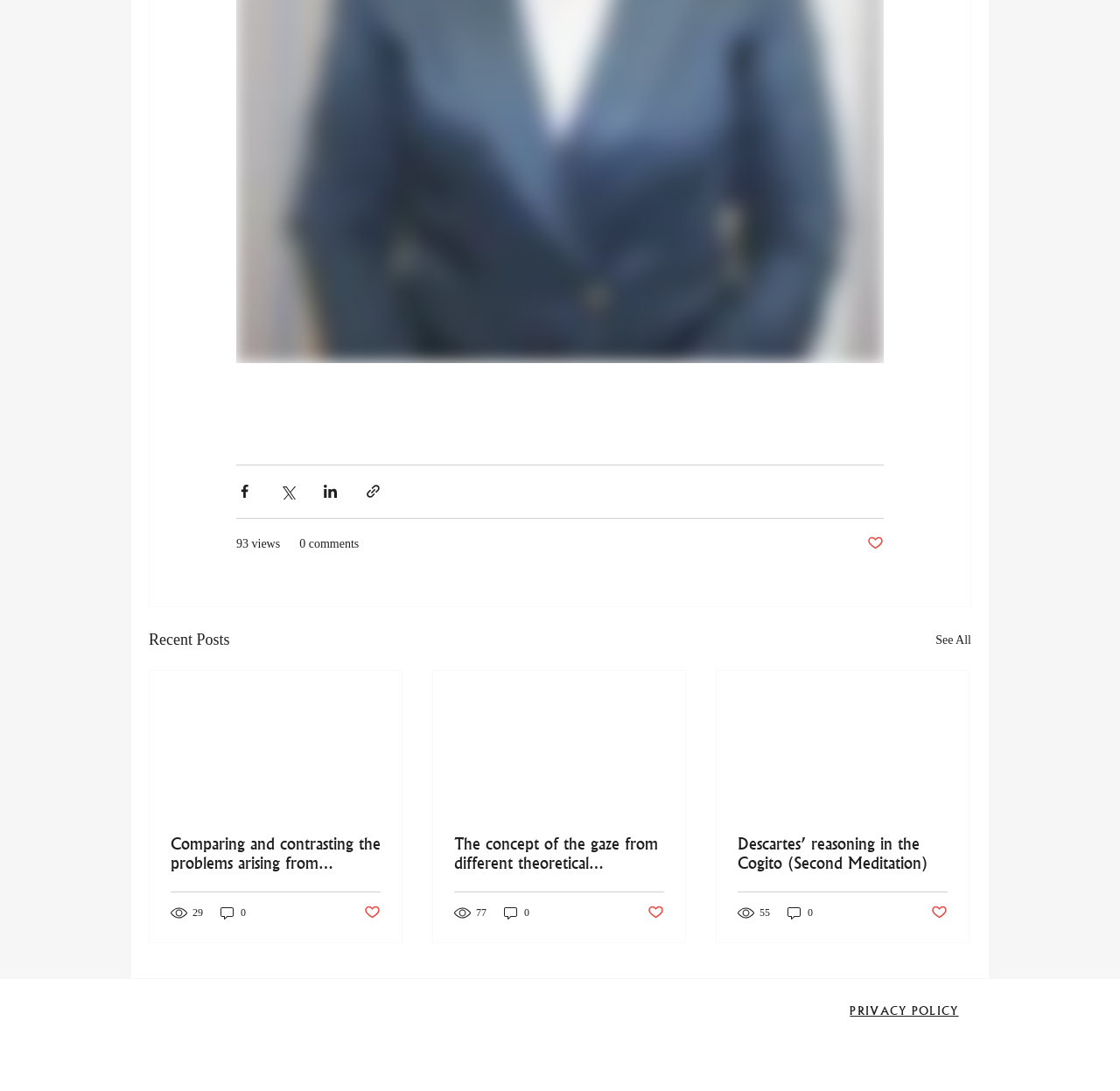How many views does the second article have?
Answer the question with a single word or phrase, referring to the image.

77 views